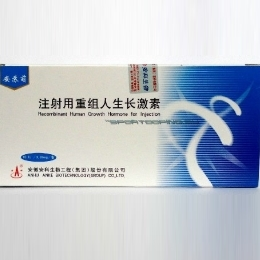Depict the image with a detailed narrative.

The image features a packaging box for "Somatropin," a recombinant human growth hormone designed for injection. This product is a part of the athletic performance enhancement category, frequently associated with muscle growth and recovery. The box prominently displays the label in both English and Chinese, indicating its pharmaceutical purpose and emphasizing the legitimacy of the product. The design includes a blue and white color scheme, conveying a sense of clinical professionalism. This specific variant of Somatropin is offered by Anhui Anke Biotechnology, catering to athletes looking to enhance their physical performance effectively.